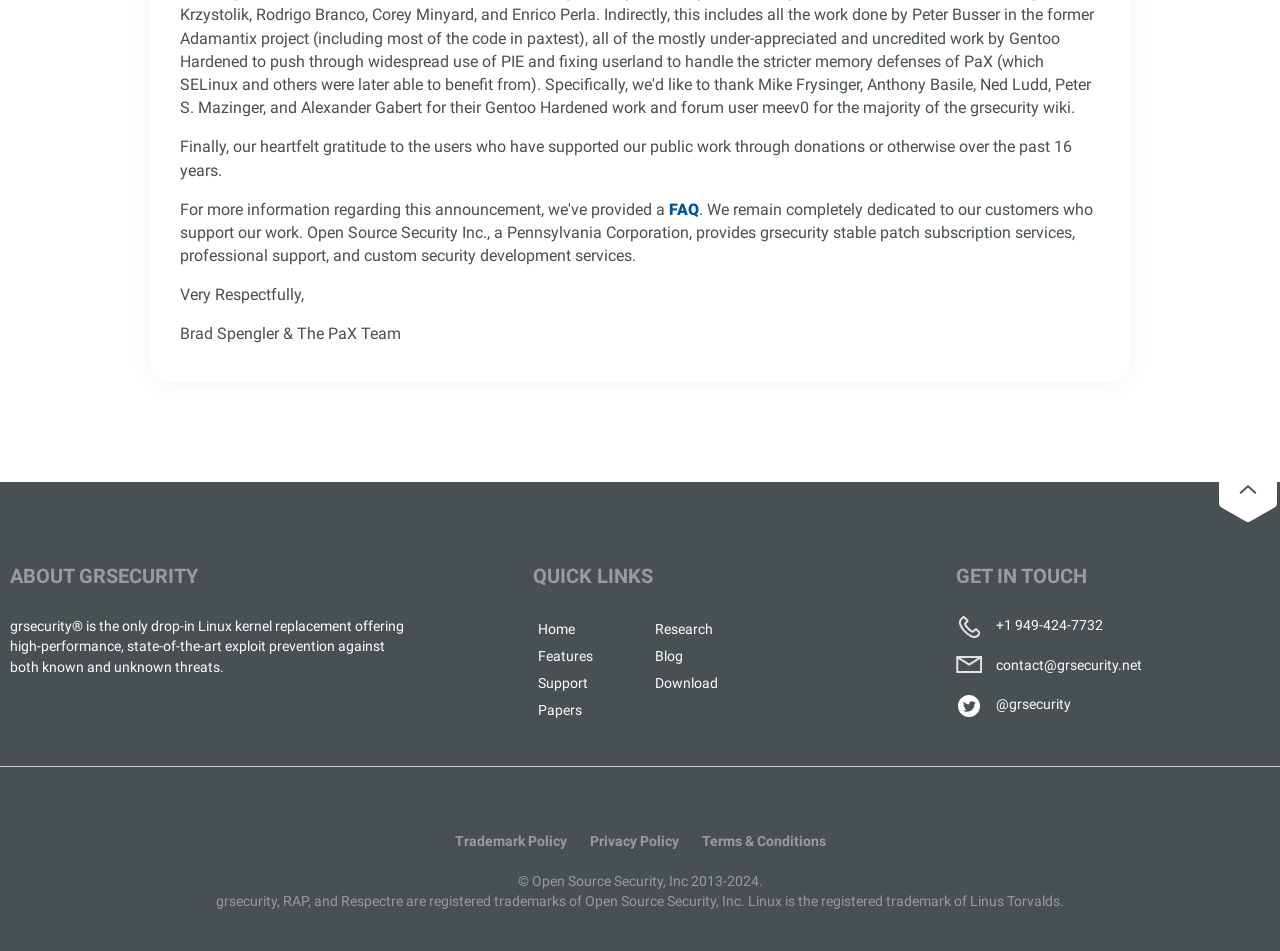Using the element description provided, determine the bounding box coordinates in the format (top-left x, top-left y, bottom-right x, bottom-right y). Ensure that all values are floating point numbers between 0 and 1. Element description: × Let Chat!

None